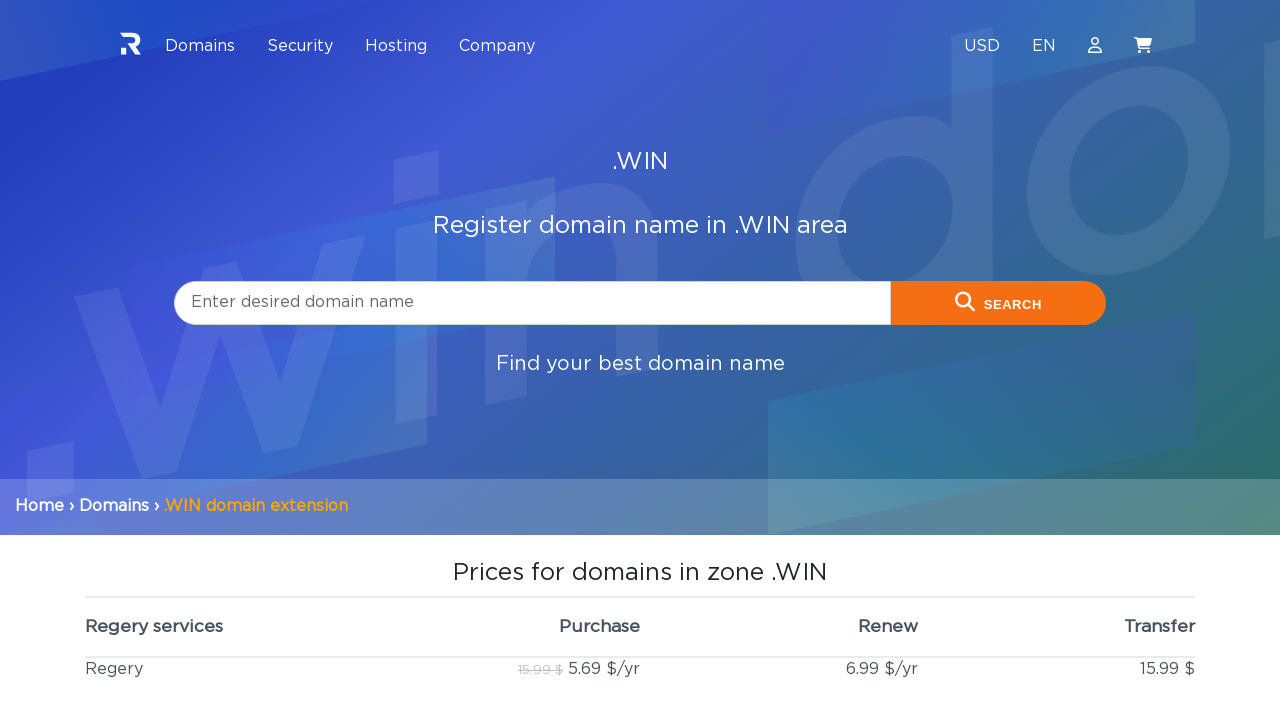Determine the bounding box for the described UI element: "Domains".

[0.062, 0.685, 0.116, 0.706]